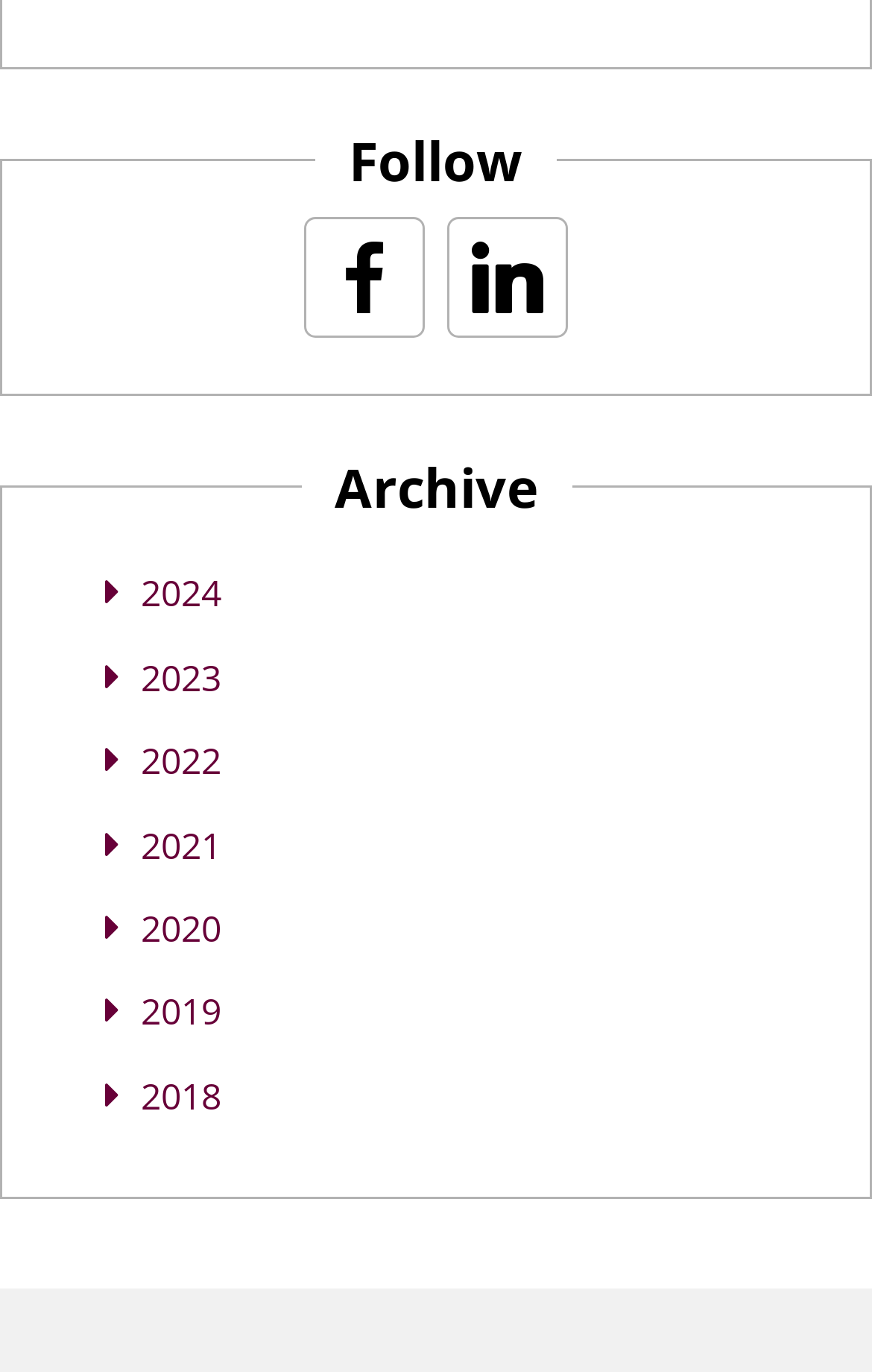How many years are available in the archive?
Based on the screenshot, give a detailed explanation to answer the question.

There are 7 years available in the archive, ranging from 2018 to 2024, each with its own link in the 'Archive' section.